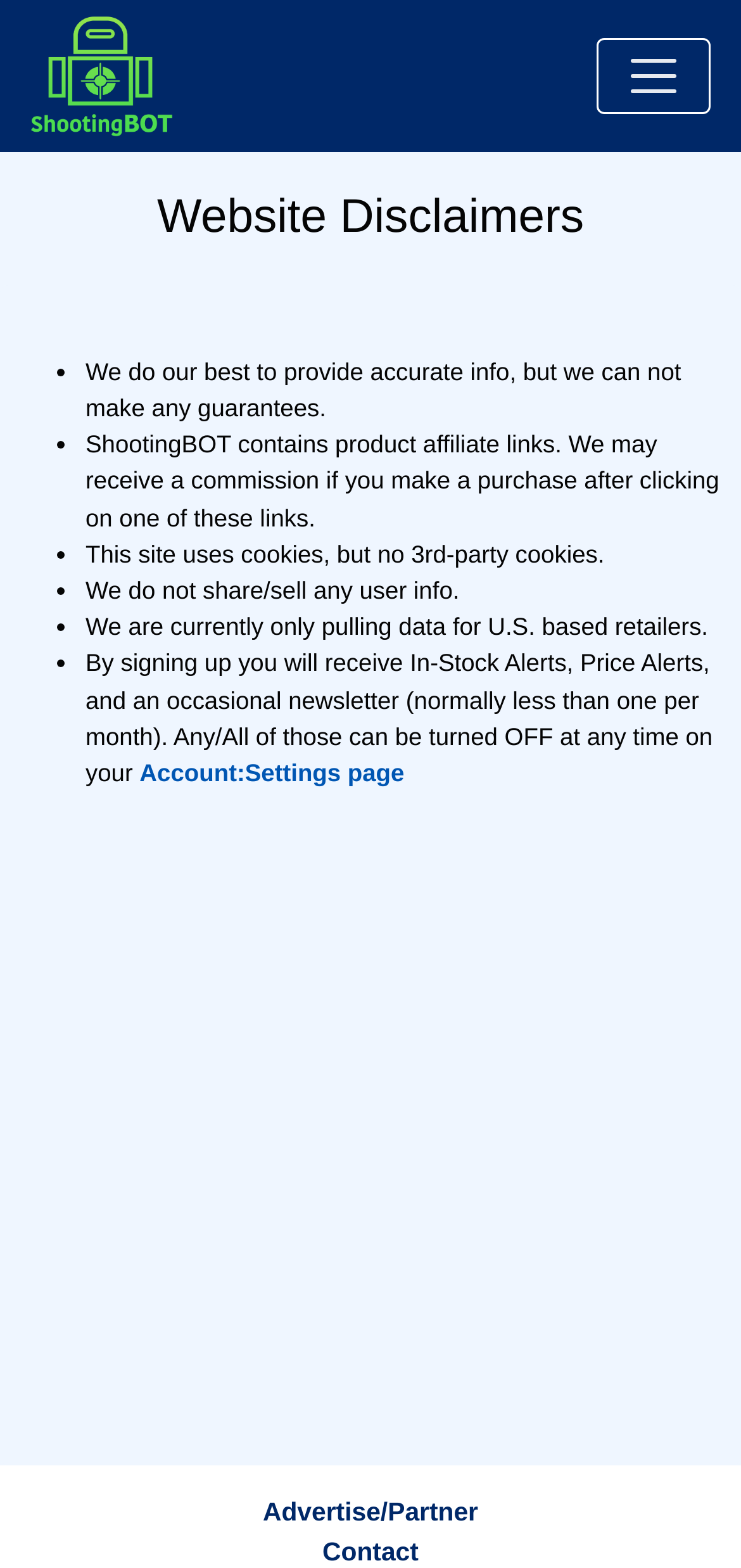Answer with a single word or phrase: 
What is the purpose of the affiliate links on the website?

to receive commission